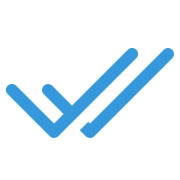Offer a detailed account of the various components present in the image.

The image features a distinctive blue double-check mark icon, often associated with messaging platforms like WhatsApp. This symbol represents the "Disable Forward Tag" feature in FM WhatsApp, which prevents the sender’s original message from being marked as forwarded. This function enhances privacy and offers users more control over their messaging experience, allowing them to communicate without revealing the forwarding history. By utilizing this feature, users can enjoy a more personalized and discreet messaging environment.